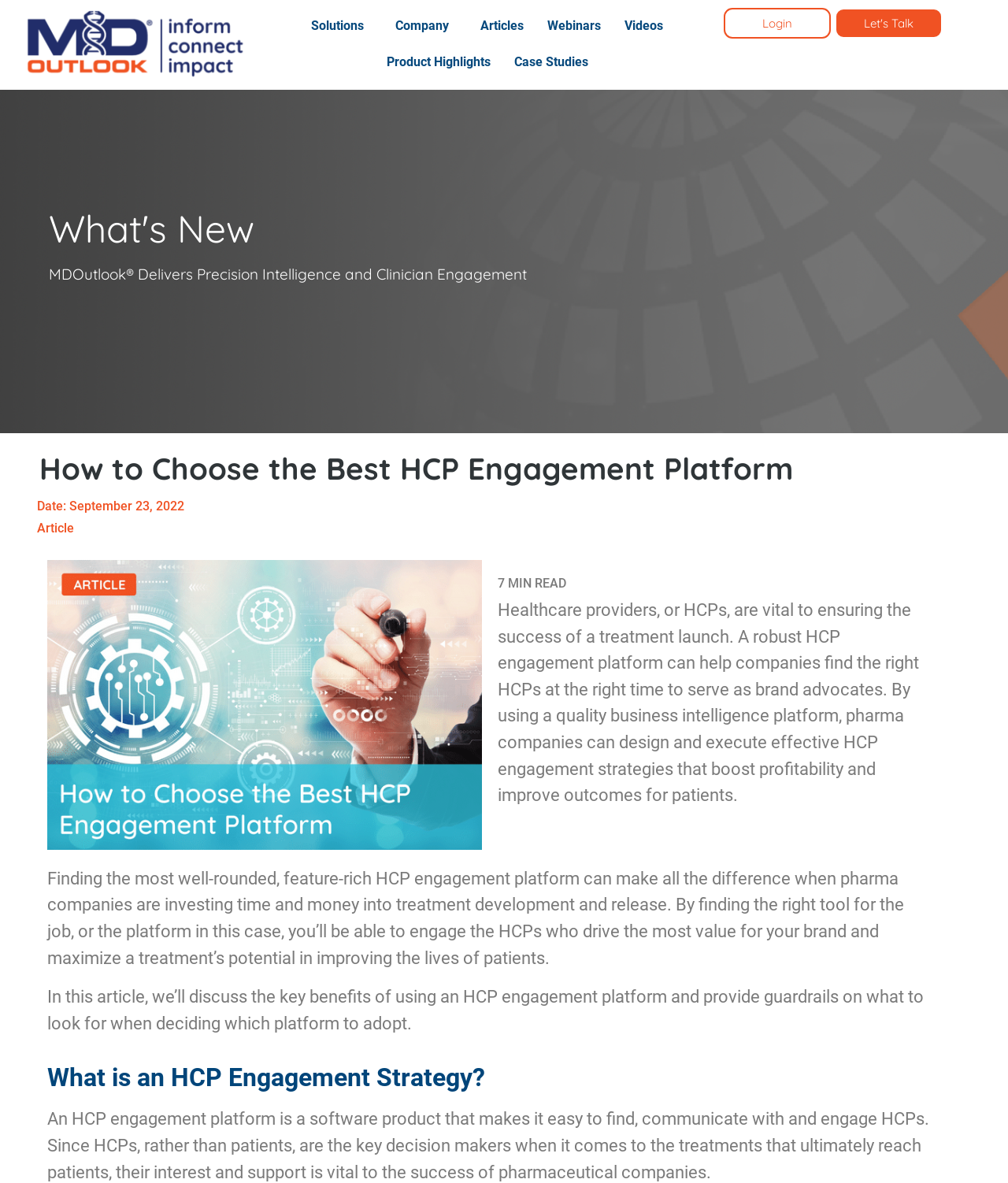Identify the bounding box for the described UI element: "Webinars".

[0.531, 0.007, 0.608, 0.037]